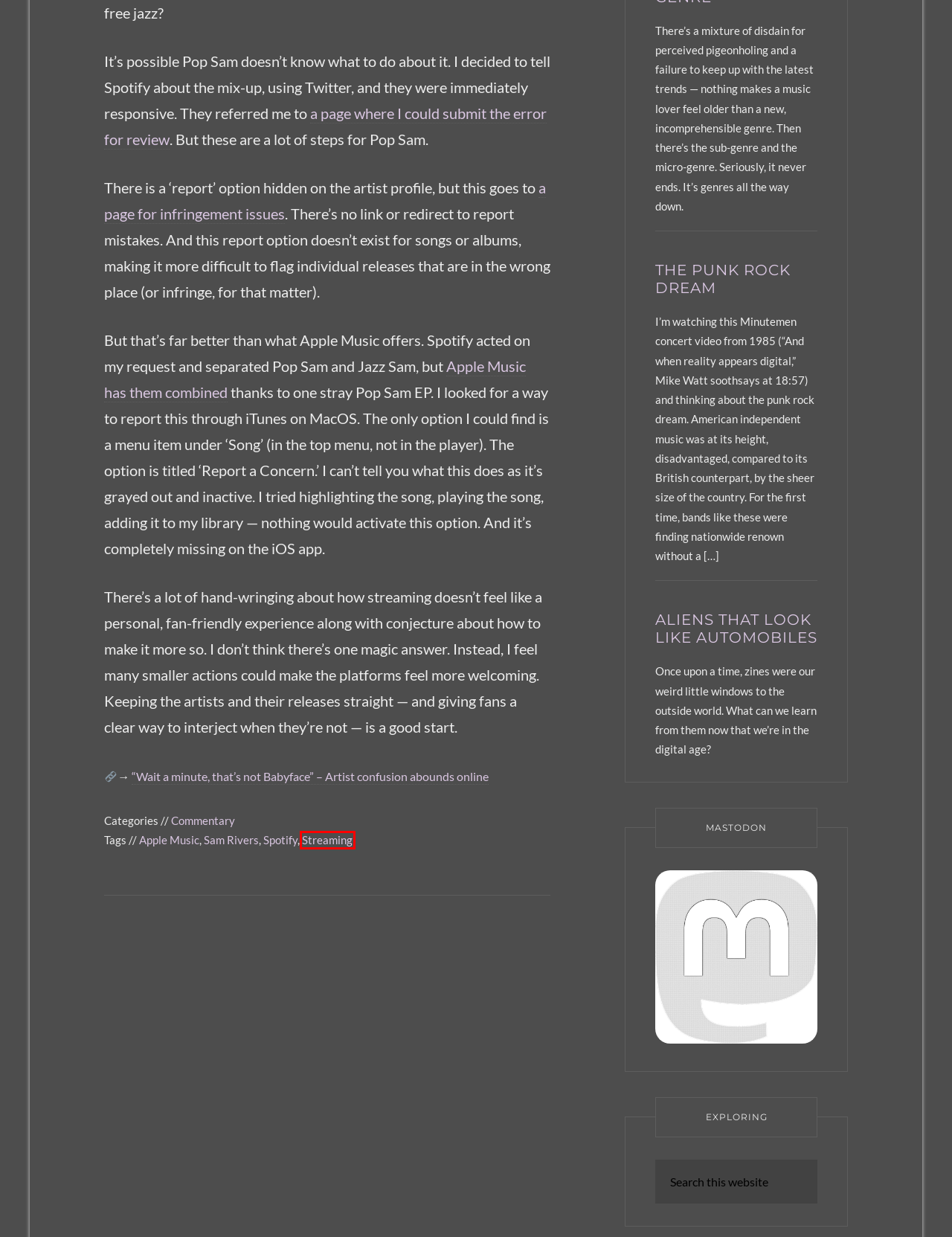Check out the screenshot of a webpage with a red rectangle bounding box. Select the best fitting webpage description that aligns with the new webpage after clicking the element inside the bounding box. Here are the candidates:
A. Spotify Archives • 8Sided Blog
B. Streaming Archives • 8Sided Blog
C. Support - Spotify
D. MEMORA8ILIA - a filing cahinet for 8sided.blog
E. Availability - Spotify
F. Apple Music Archives • 8Sided Blog
G. Commentary Archives • 8Sided Blog
H. Aliens That Look Like Automobiles

B